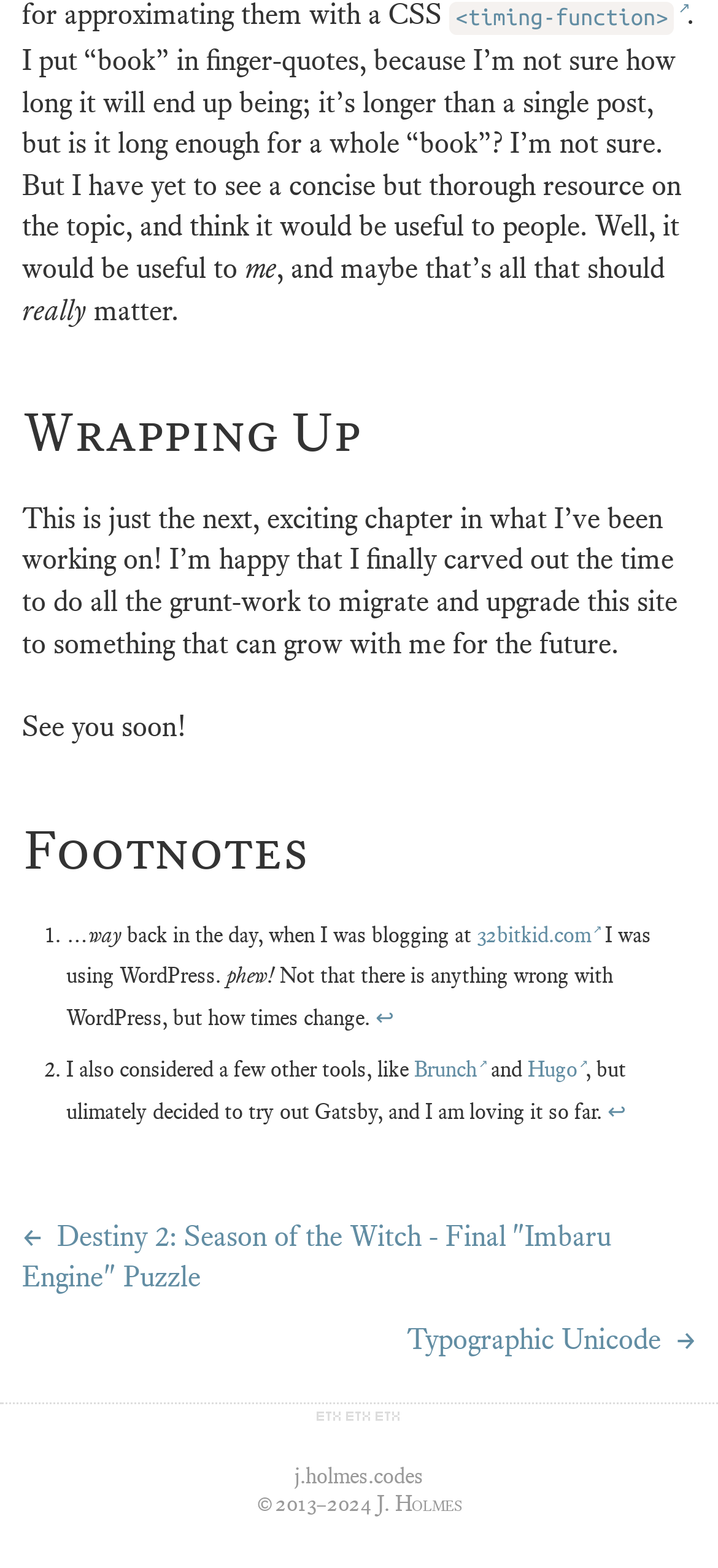Identify and provide the bounding box coordinates of the UI element described: "↩". The coordinates should be formatted as [left, top, right, bottom], with each number being a float between 0 and 1.

[0.523, 0.636, 0.549, 0.653]